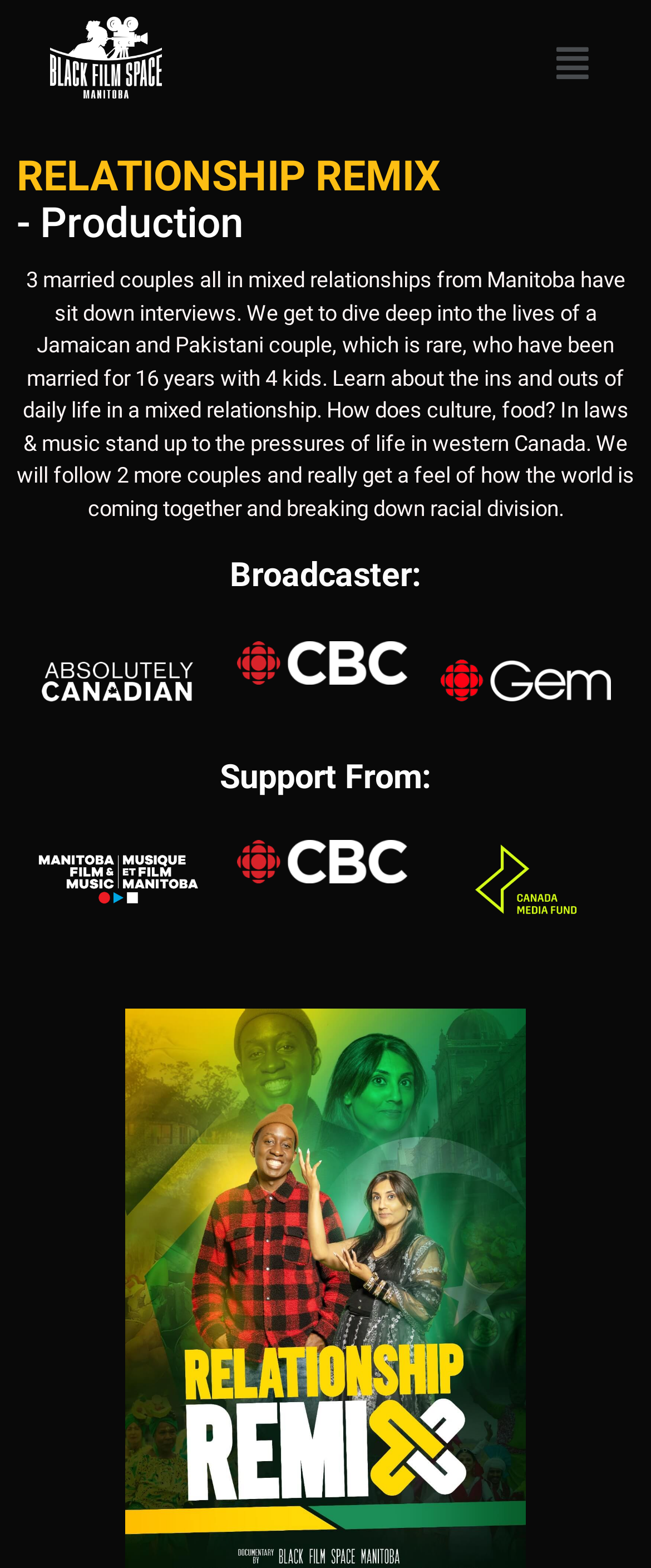Provide a single word or phrase to answer the given question: 
What is the format of the 'RELATIONSHIP REMIX' project?

Sit-down interviews